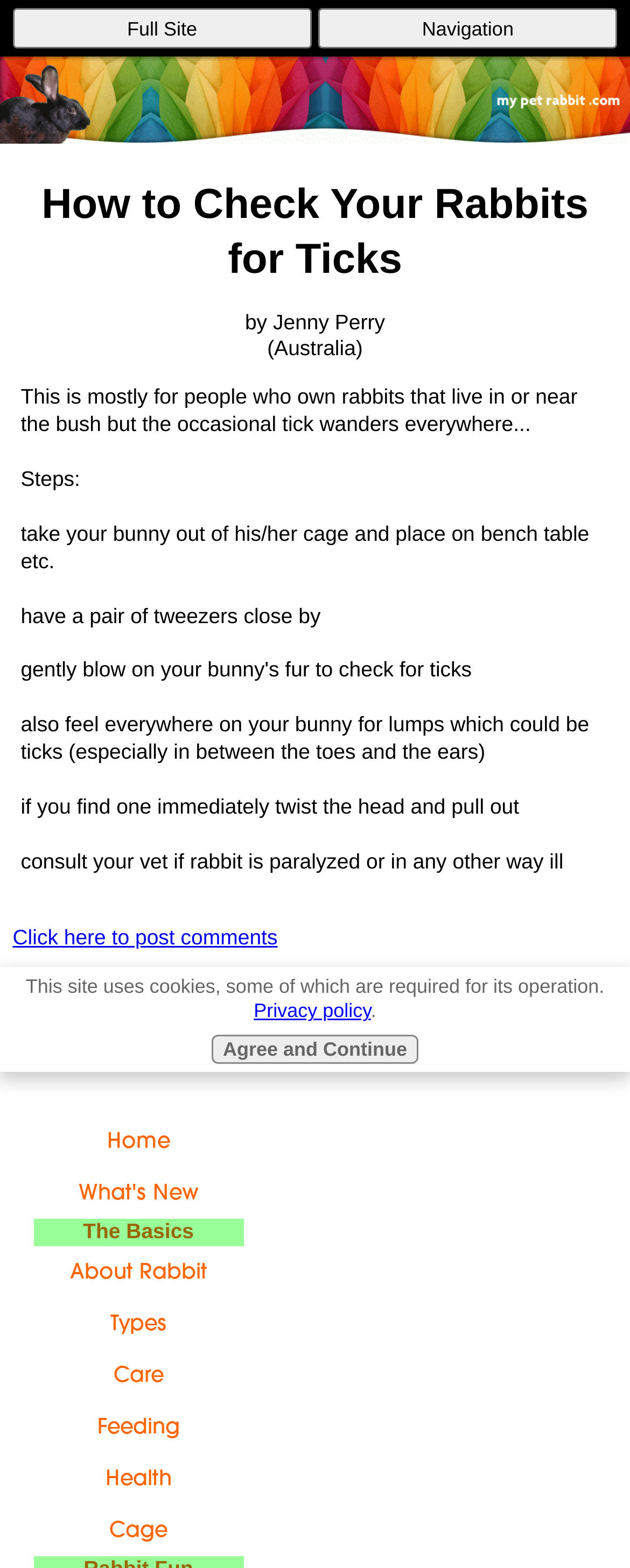What should you do if your rabbit is paralyzed or ill?
Based on the screenshot, provide your answer in one word or phrase.

Consult a vet